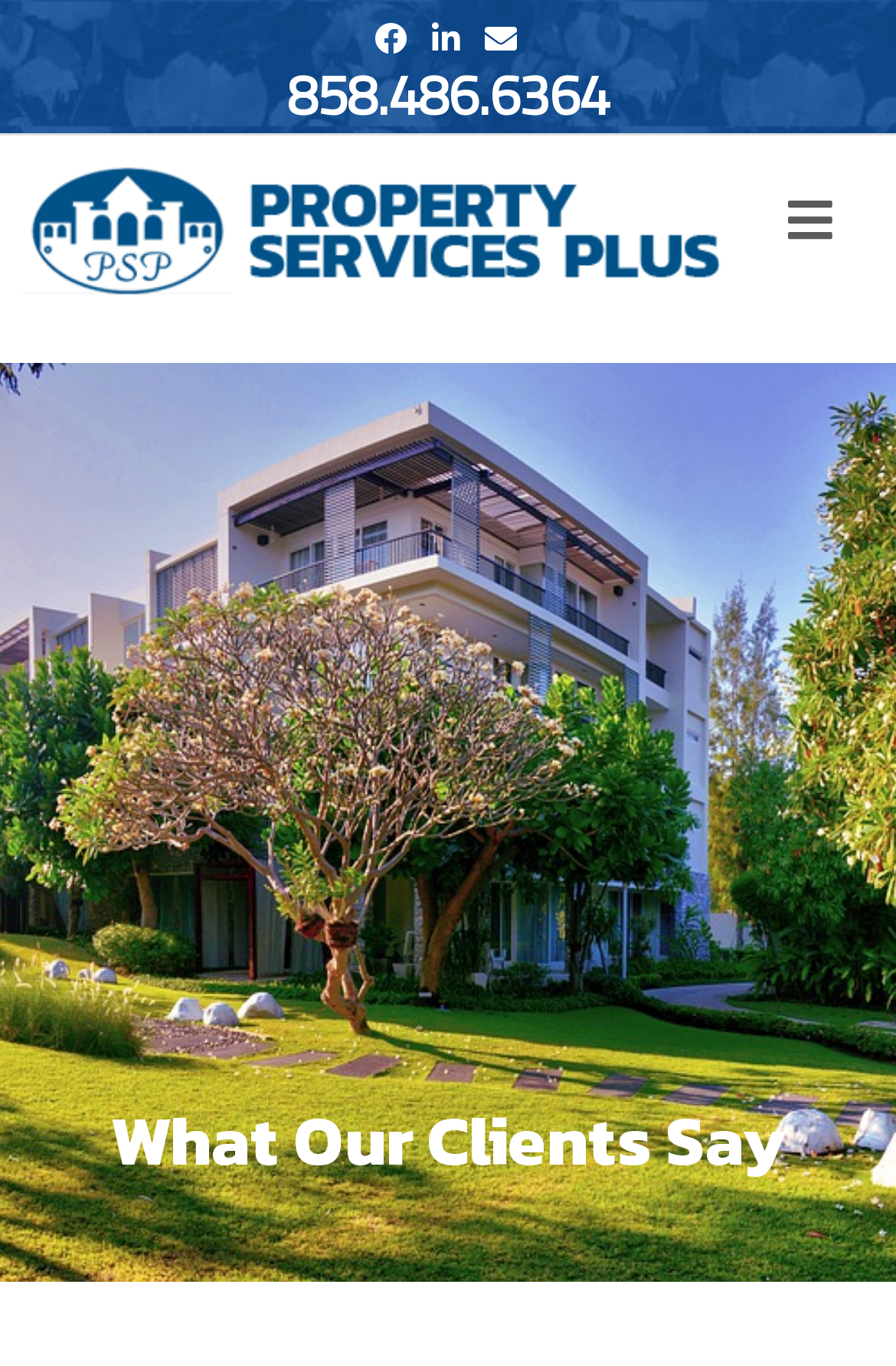What is the phone number on the webpage?
Please give a detailed answer to the question using the information shown in the image.

I found the phone number by looking at the static text element with the bounding box coordinates [0.321, 0.039, 0.679, 0.099], which contains the text '858.486.6364'.